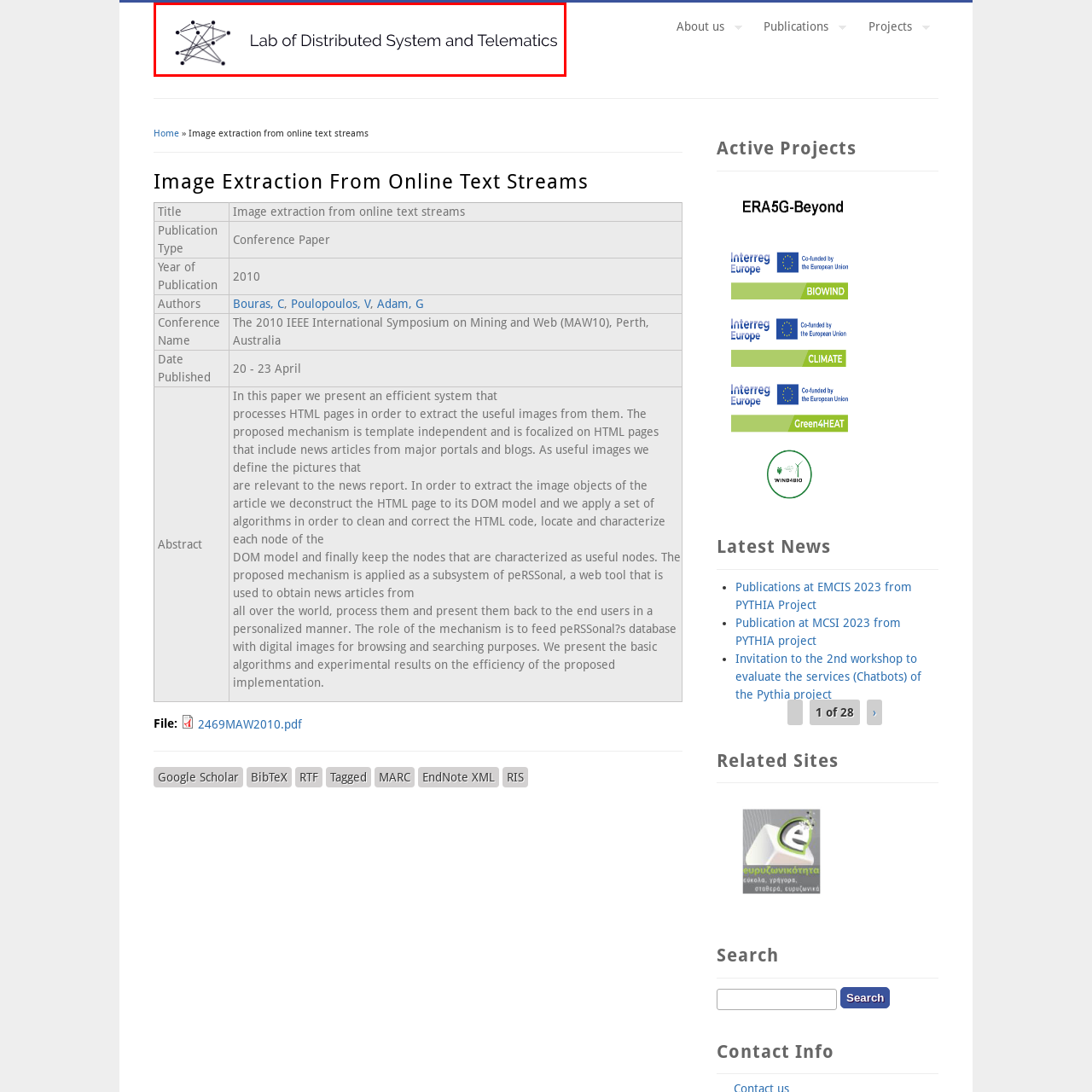Observe the area inside the red box, What is the font style of the accompanying text? Respond with a single word or phrase.

Clean, modern